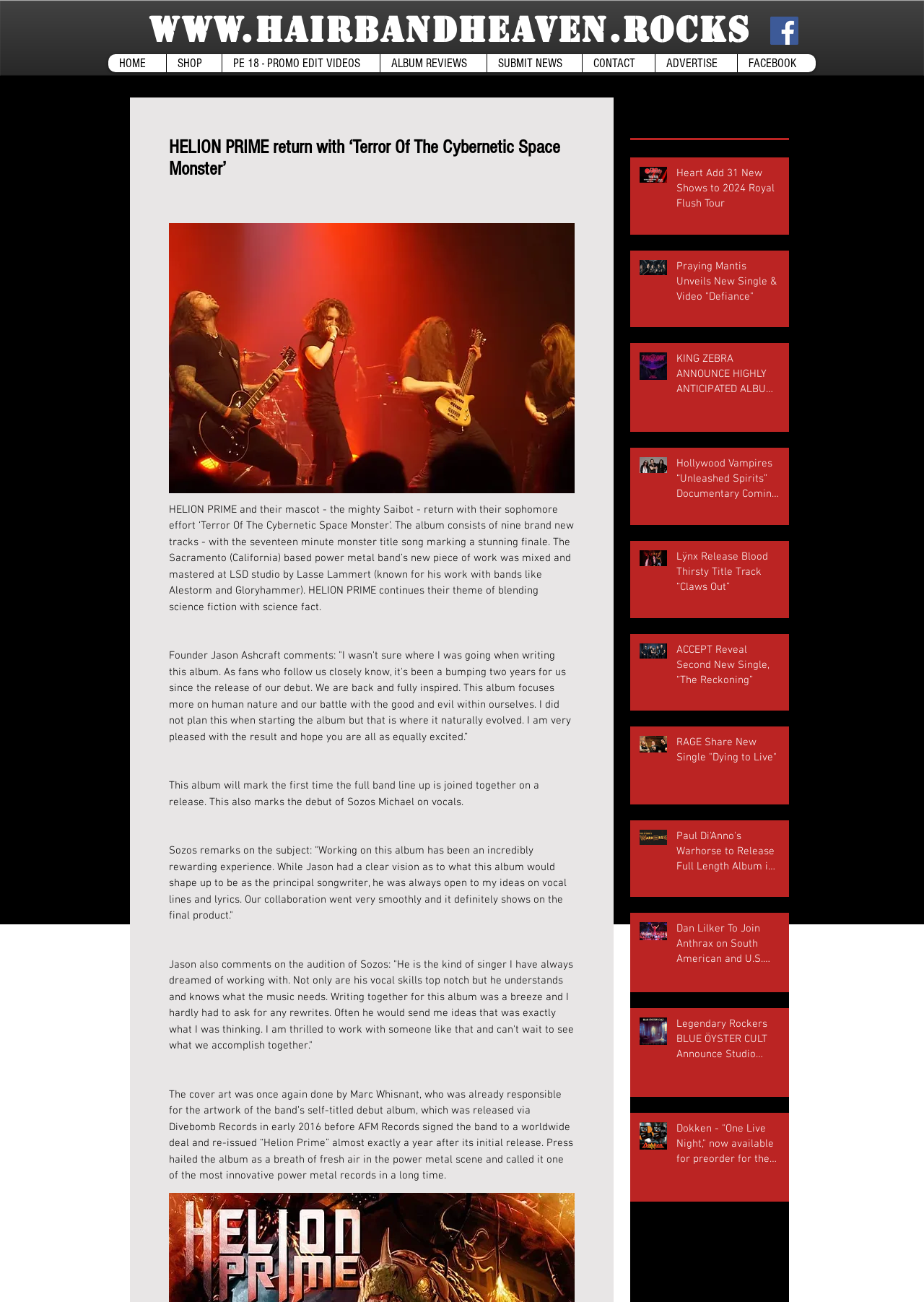Identify the bounding box coordinates for the element that needs to be clicked to fulfill this instruction: "Read the album review of HELION PRIME". Provide the coordinates in the format of four float numbers between 0 and 1: [left, top, right, bottom].

[0.183, 0.386, 0.624, 0.471]